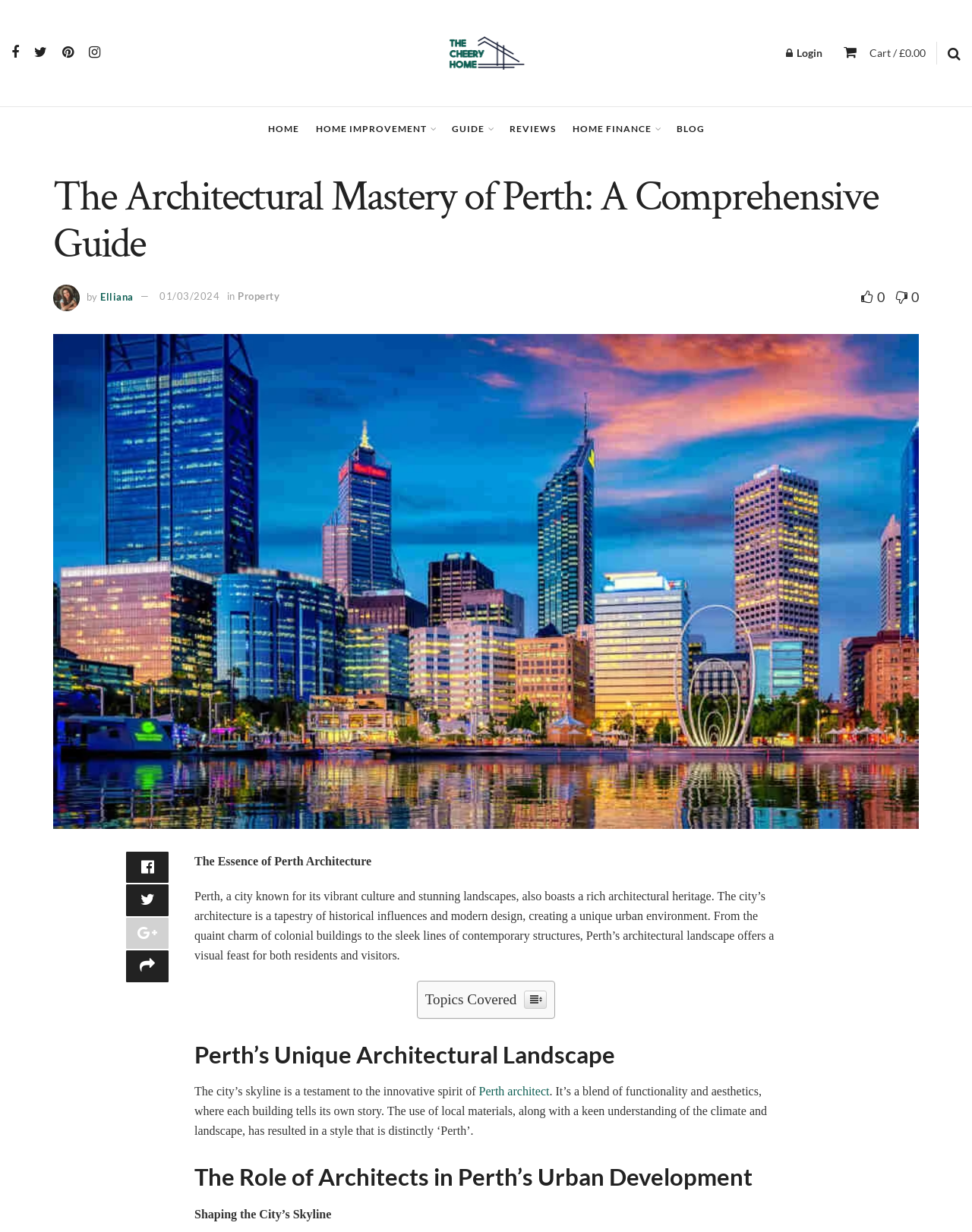What is the topic of the article?
Look at the image and answer the question using a single word or phrase.

Perth Architecture